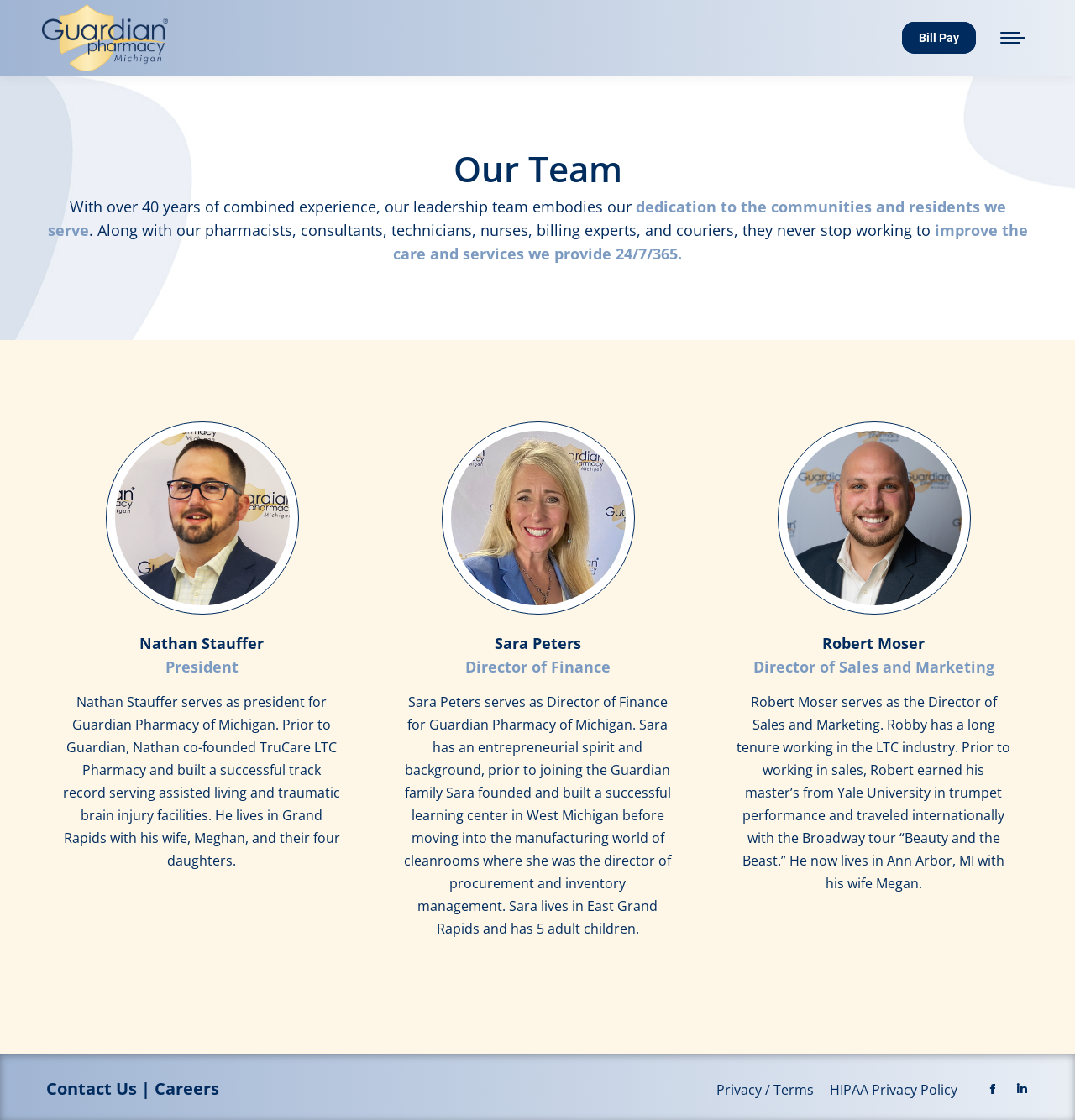Pinpoint the bounding box coordinates of the clickable area needed to execute the instruction: "View Contact Us page". The coordinates should be specified as four float numbers between 0 and 1, i.e., [left, top, right, bottom].

[0.043, 0.962, 0.127, 0.982]